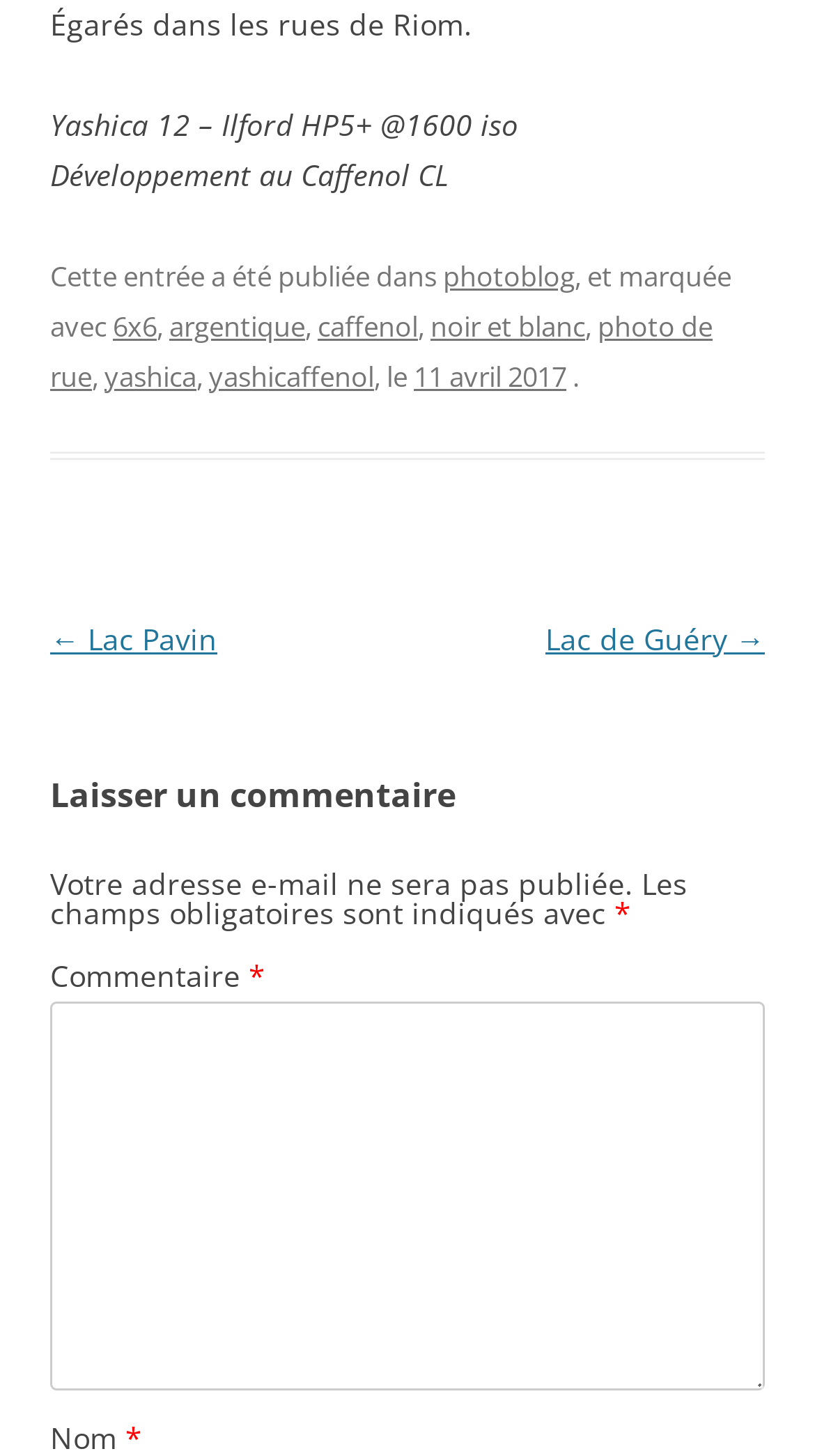What is the category of the photo?
Craft a detailed and extensive response to the question.

The answer can be found in the footer section, where there are several links to categories. One of the links is 'photo de rue', which suggests that the category of the photo is street photography.